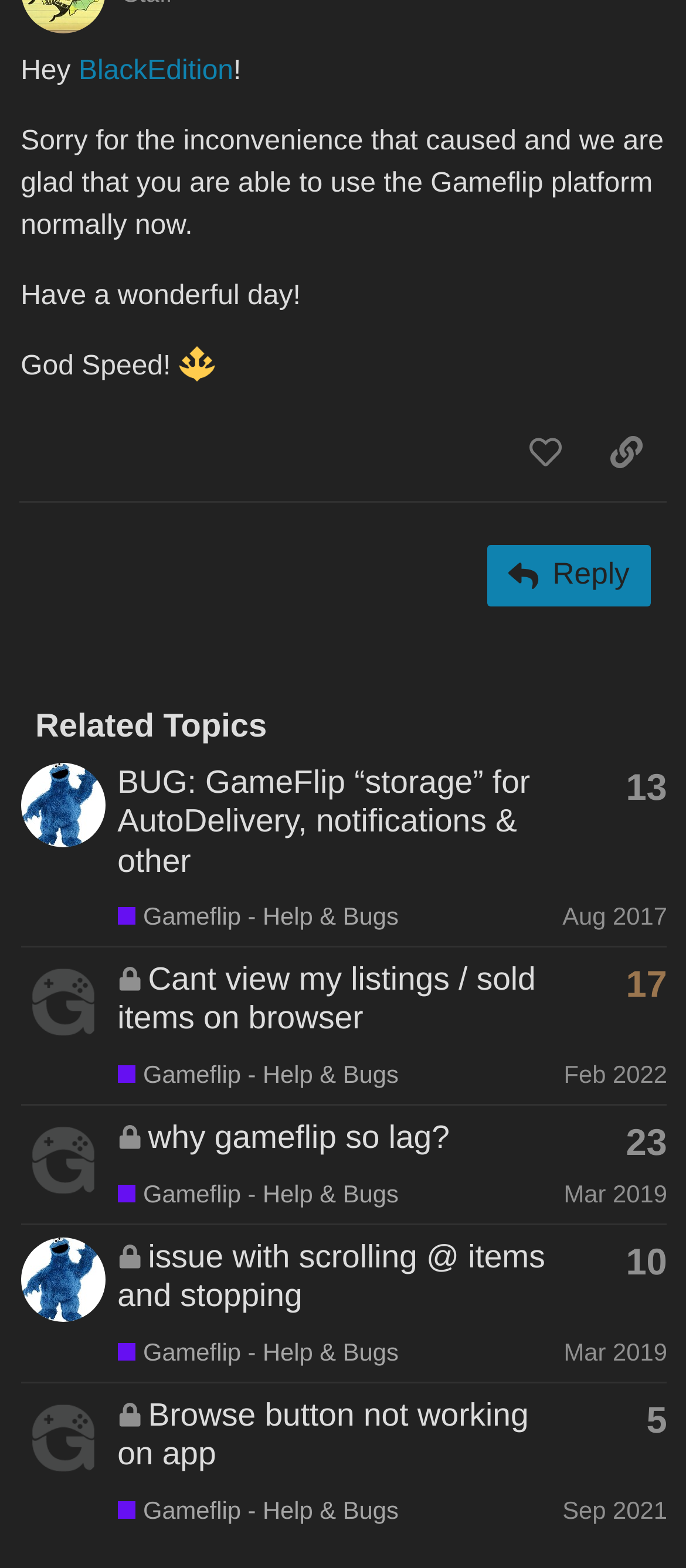How many replies does the topic 'Cant view my listings / sold items on browser' have?
Please answer the question as detailed as possible based on the image.

The topic 'Cant view my listings / sold items on browser' has 17 replies, which is indicated by the generic element 'This topic has 17 replies with a high like to post ratio' located in the second row of the table.